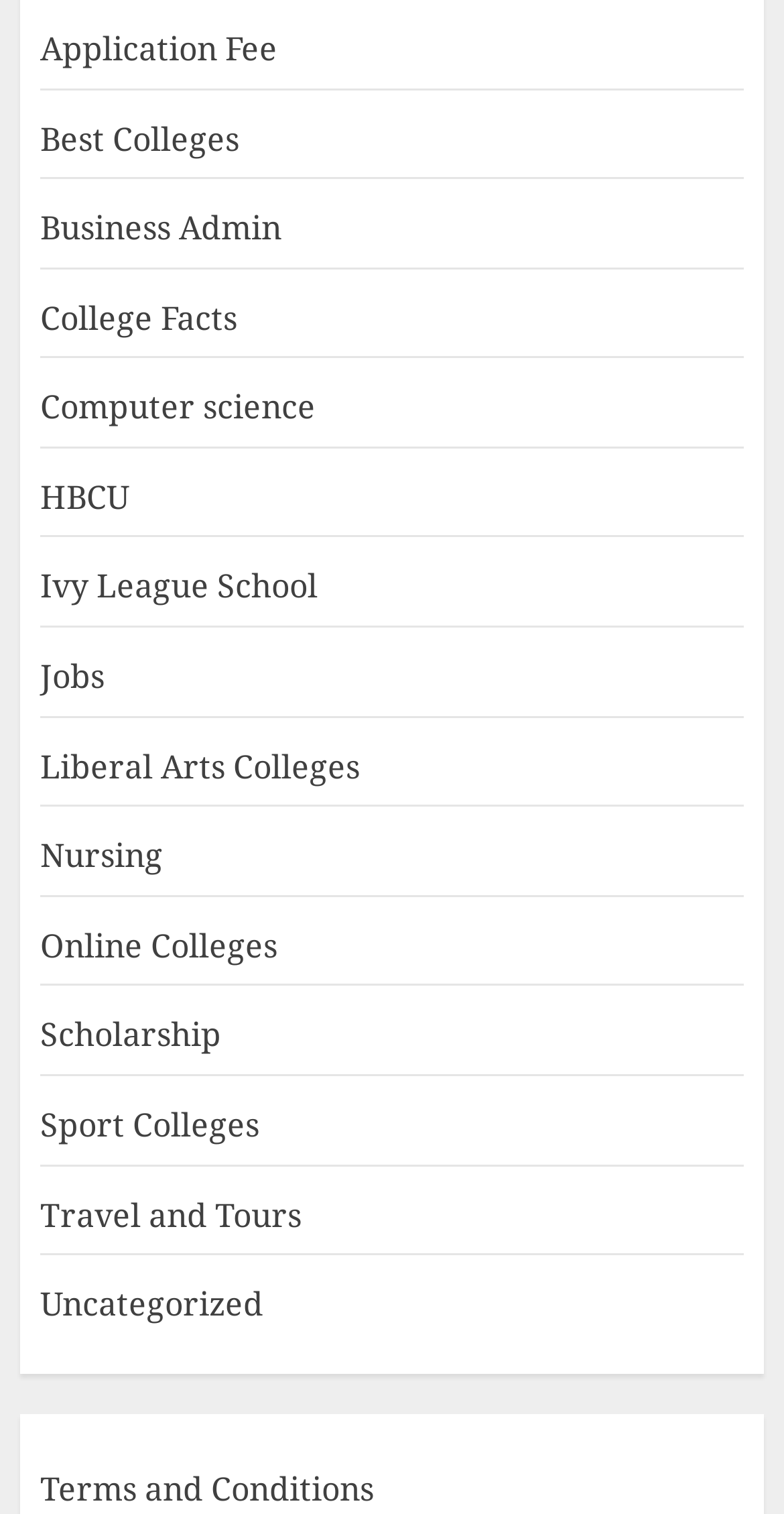Are there any links related to education?
Look at the screenshot and respond with one word or a short phrase.

Yes